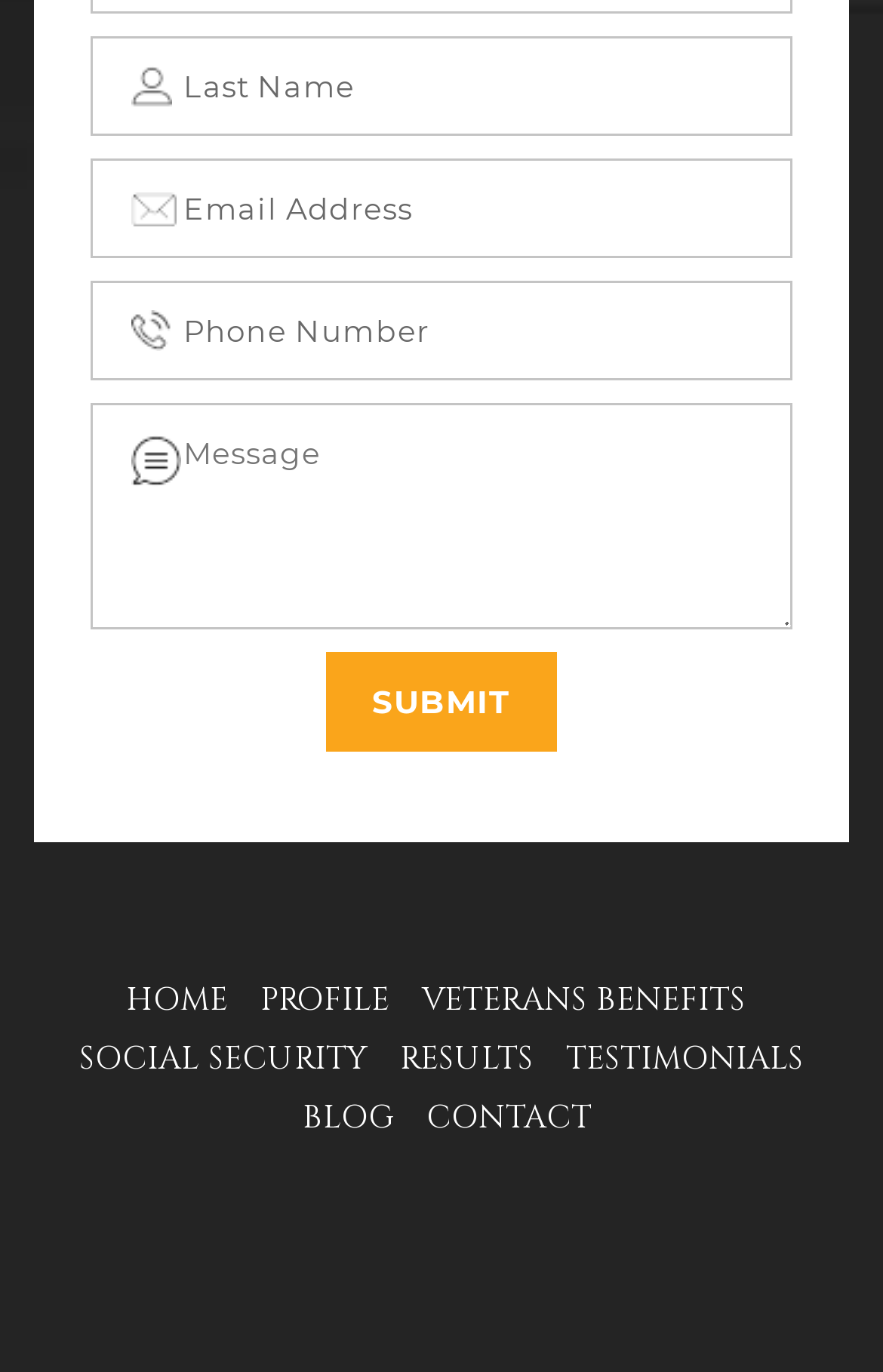From the webpage screenshot, predict the bounding box coordinates (top-left x, top-left y, bottom-right x, bottom-right y) for the UI element described here: name="lf_last_name" placeholder="Last Name"

[0.103, 0.026, 0.897, 0.099]